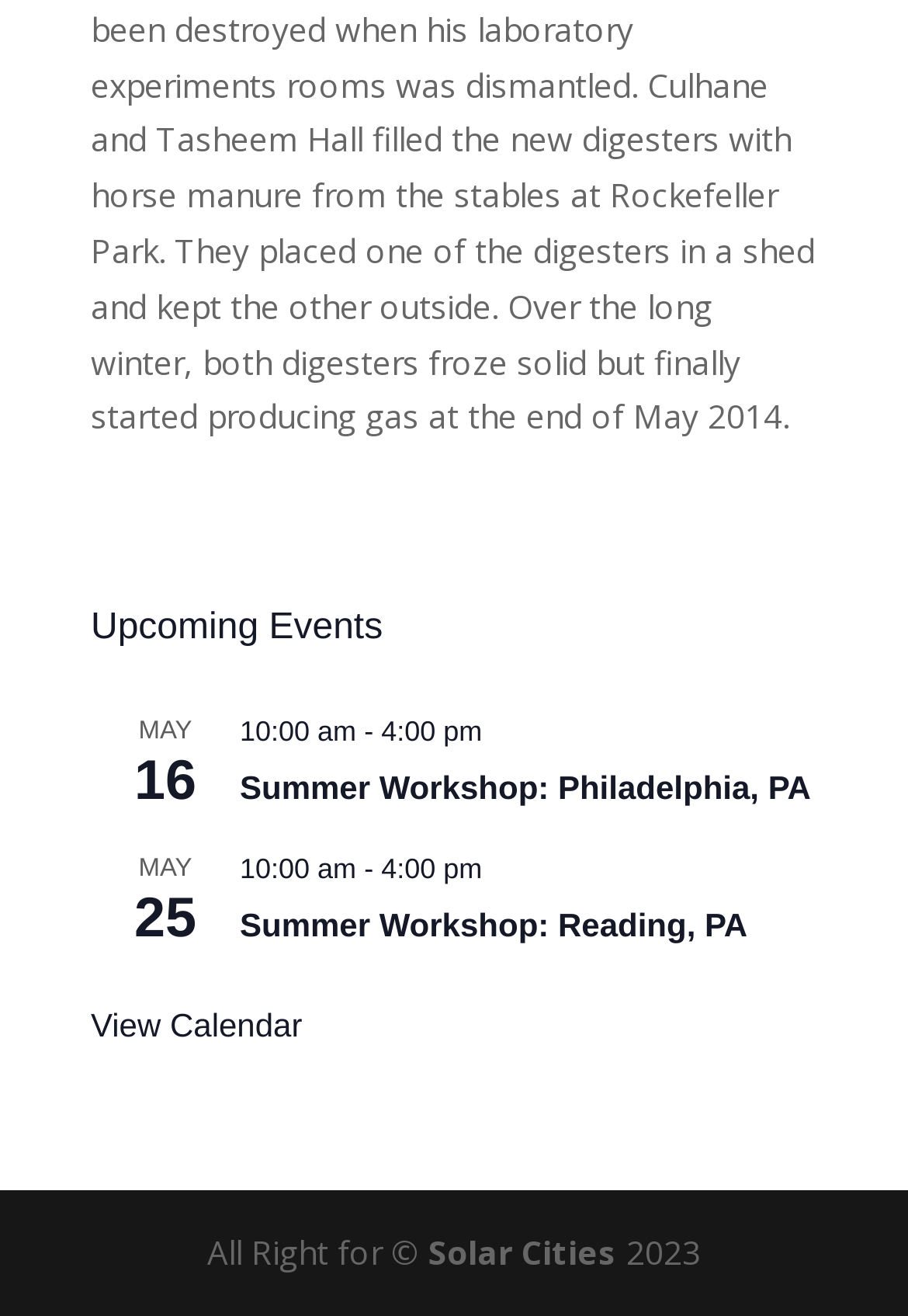What is the location of the second upcoming event?
Answer the question in as much detail as possible.

I looked at the heading element [218] and its text content, which indicates the location of the second upcoming event as Reading, PA.